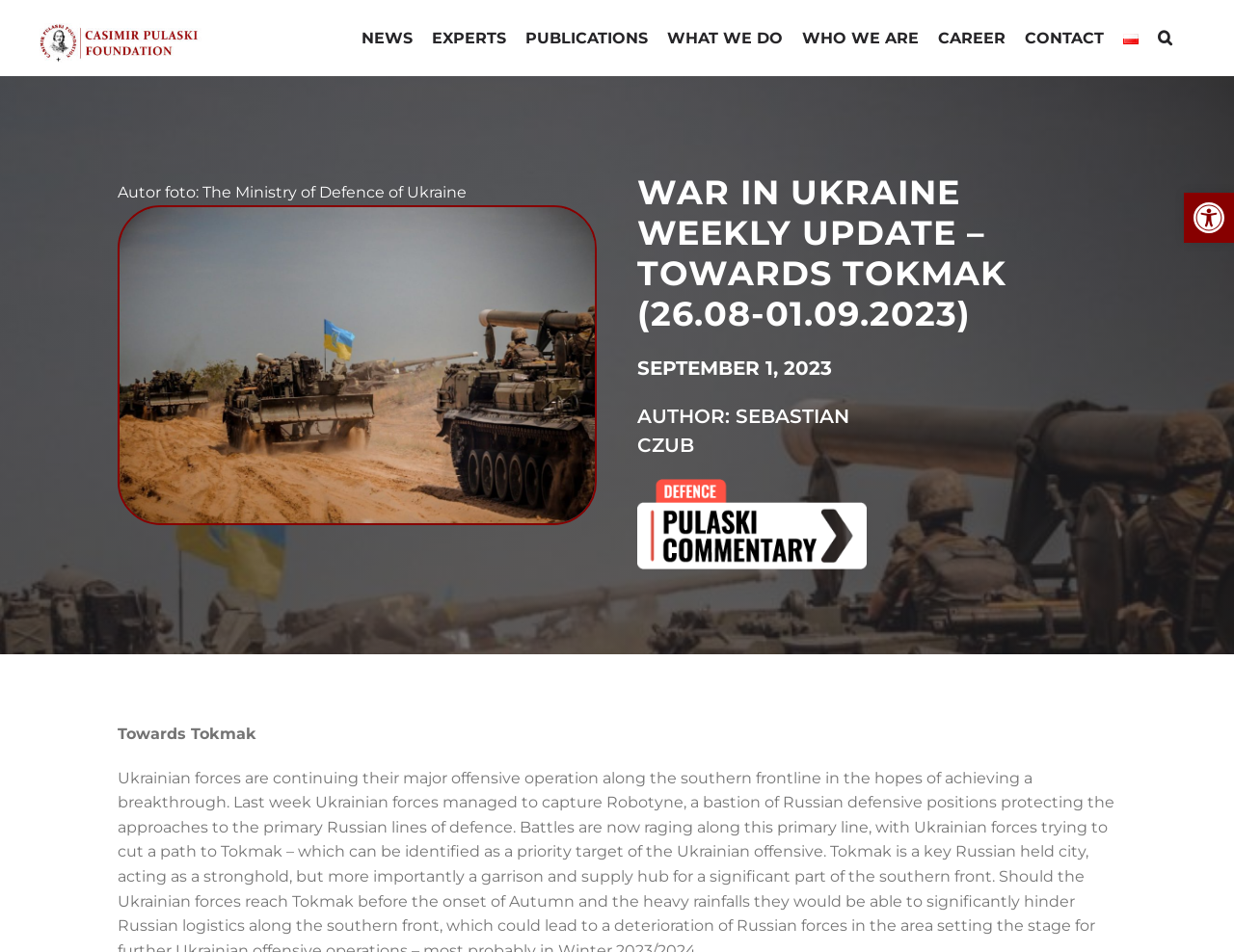Determine the bounding box coordinates of the section I need to click to execute the following instruction: "Open accessibility tools". Provide the coordinates as four float numbers between 0 and 1, i.e., [left, top, right, bottom].

[0.959, 0.202, 1.0, 0.255]